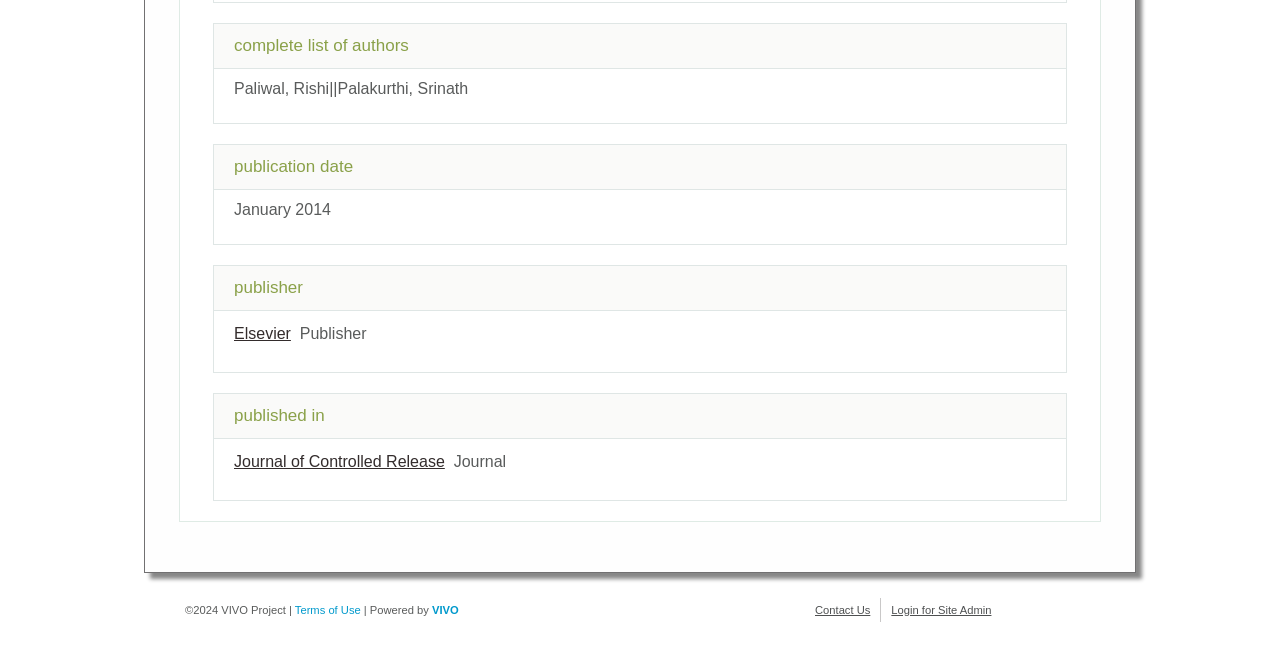In which month was the publication published?
Please respond to the question with a detailed and well-explained answer.

The publication date can be found in the second article section, where it is listed as 'January 2014' in the StaticText element with ID 294.